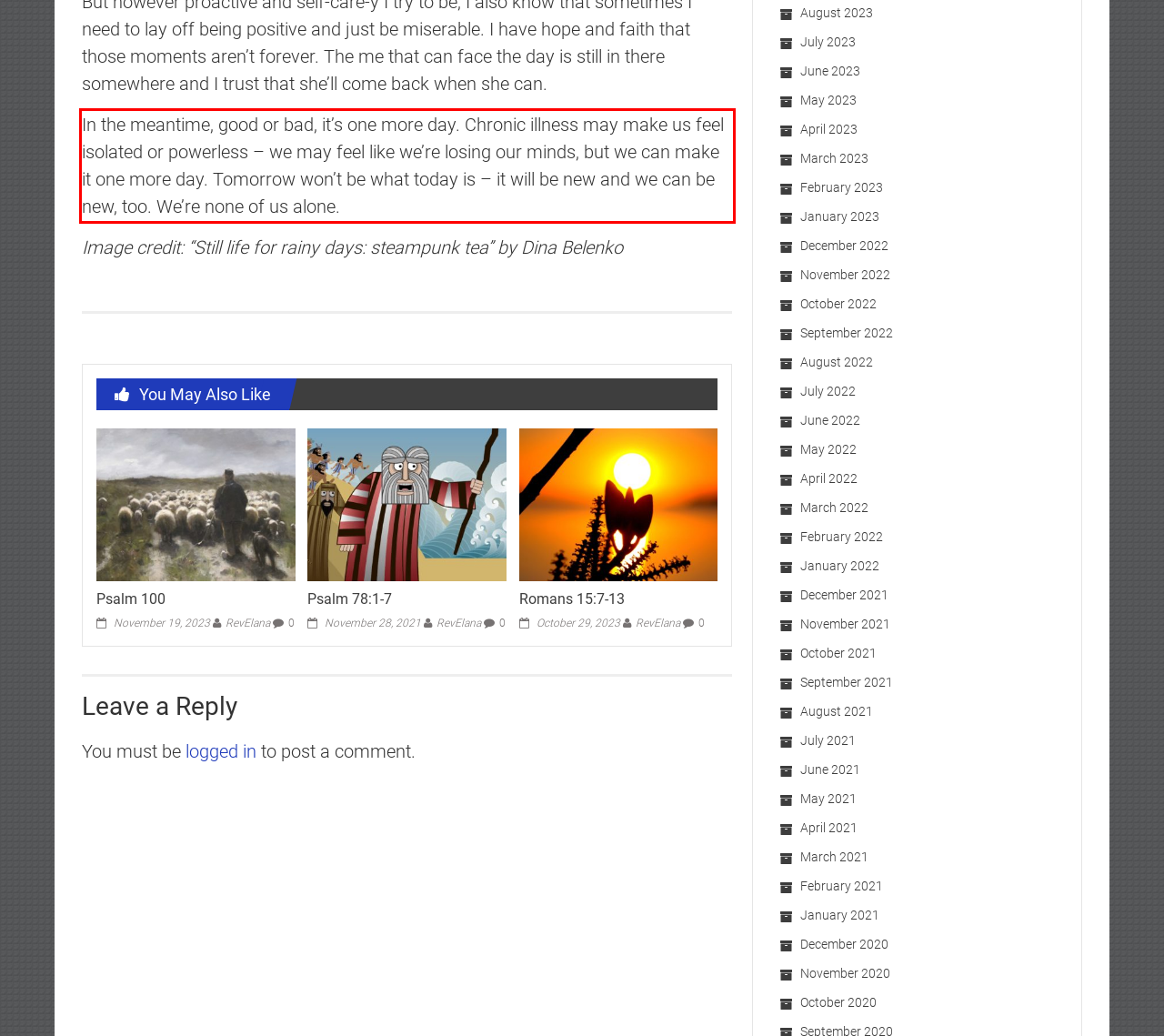Extract and provide the text found inside the red rectangle in the screenshot of the webpage.

In the meantime, good or bad, it’s one more day. Chronic illness may make us feel isolated or powerless – we may feel like we’re losing our minds, but we can make it one more day. Tomorrow won’t be what today is – it will be new and we can be new, too. We’re none of us alone.